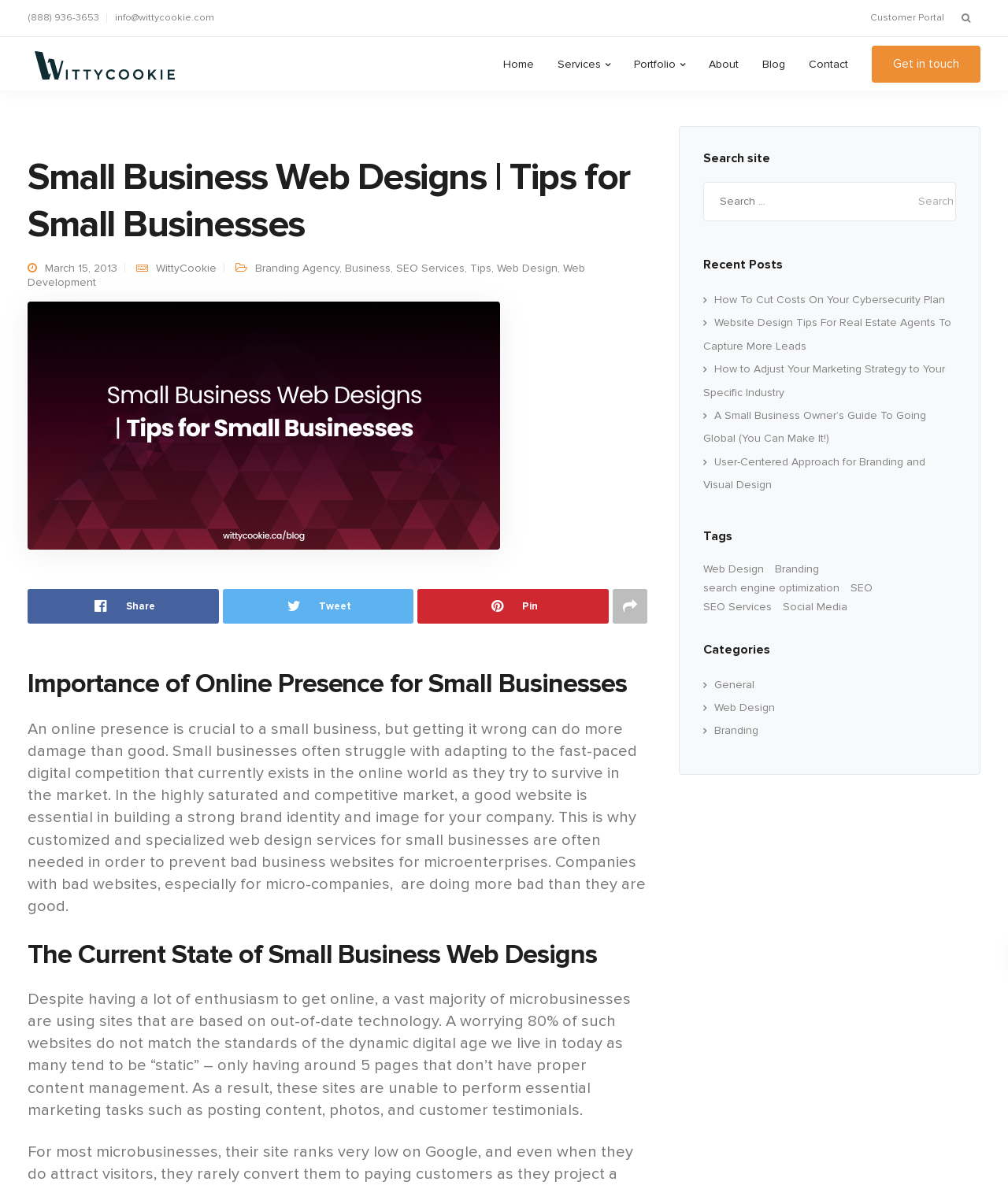Using the provided description: "Web Design", find the bounding box coordinates of the corresponding UI element. The output should be four float numbers between 0 and 1, in the format [left, top, right, bottom].

[0.697, 0.589, 0.768, 0.601]